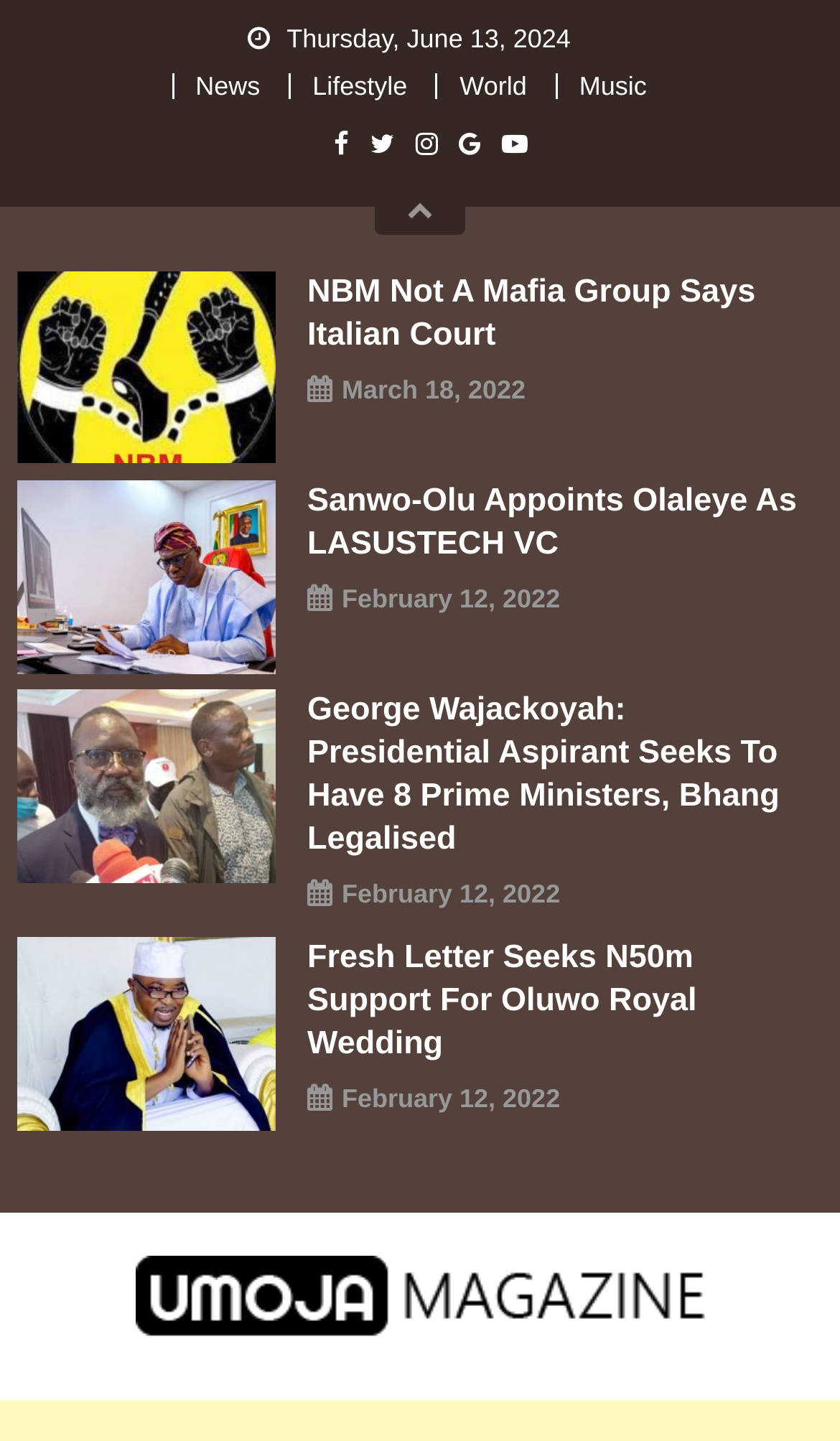Find the bounding box coordinates of the clickable region needed to perform the following instruction: "Enter your name". The coordinates should be provided as four float numbers between 0 and 1, i.e., [left, top, right, bottom].

None